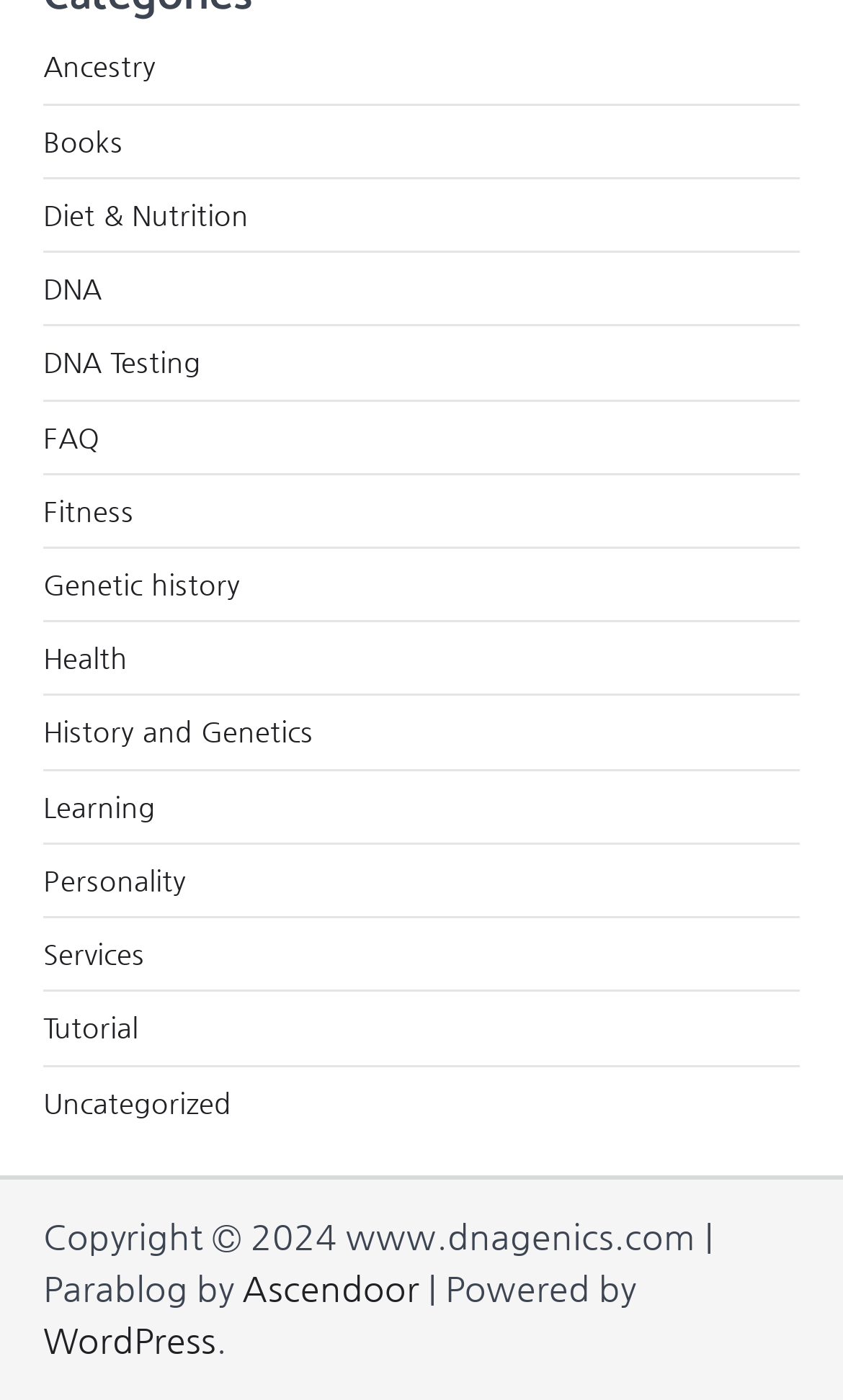Please find the bounding box for the following UI element description. Provide the coordinates in (top-left x, top-left y, bottom-right x, bottom-right y) format, with values between 0 and 1: Fitness

[0.051, 0.353, 0.159, 0.376]